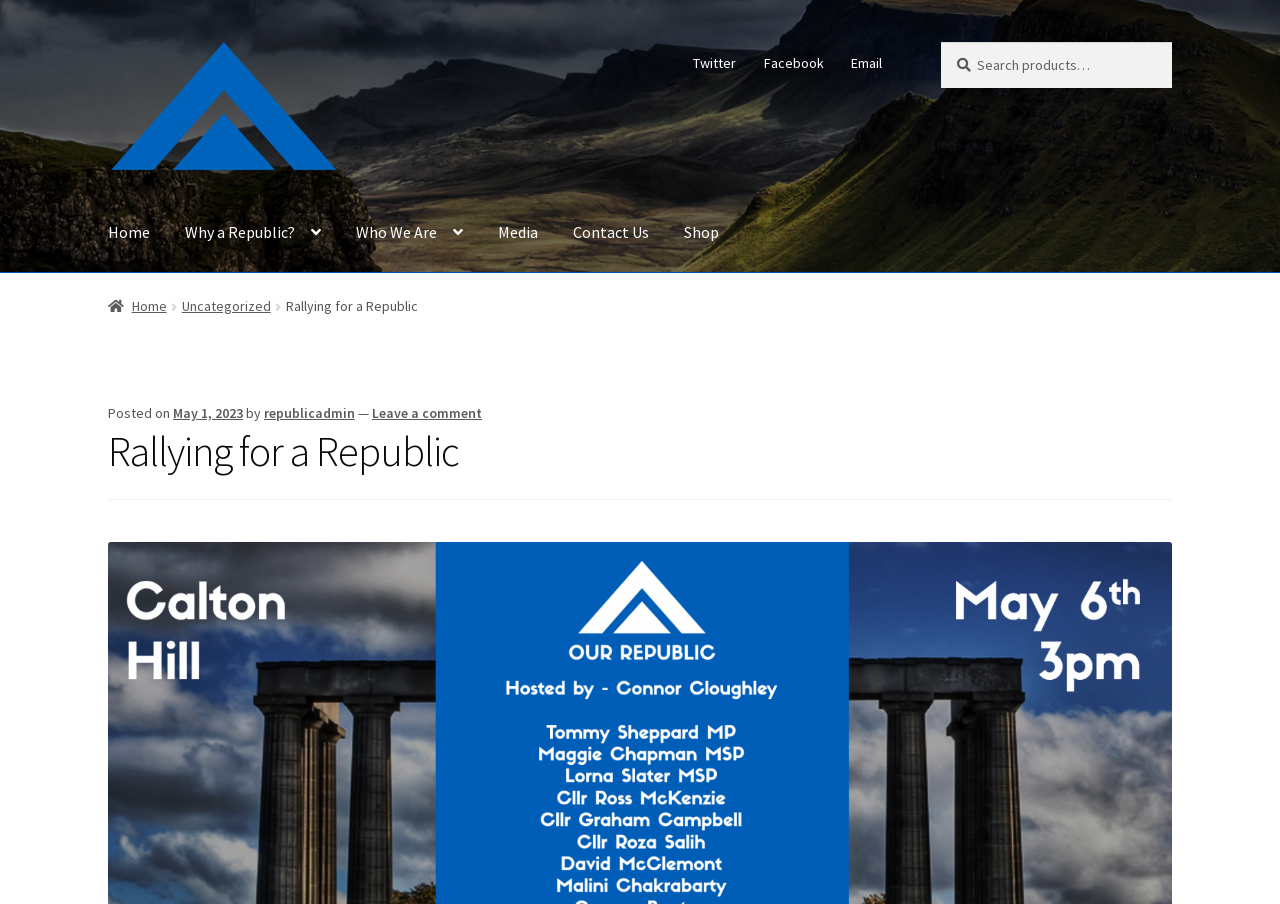Determine the bounding box of the UI component based on this description: "Email". The bounding box coordinates should be four float values between 0 and 1, i.e., [left, top, right, bottom].

[0.655, 0.046, 0.699, 0.093]